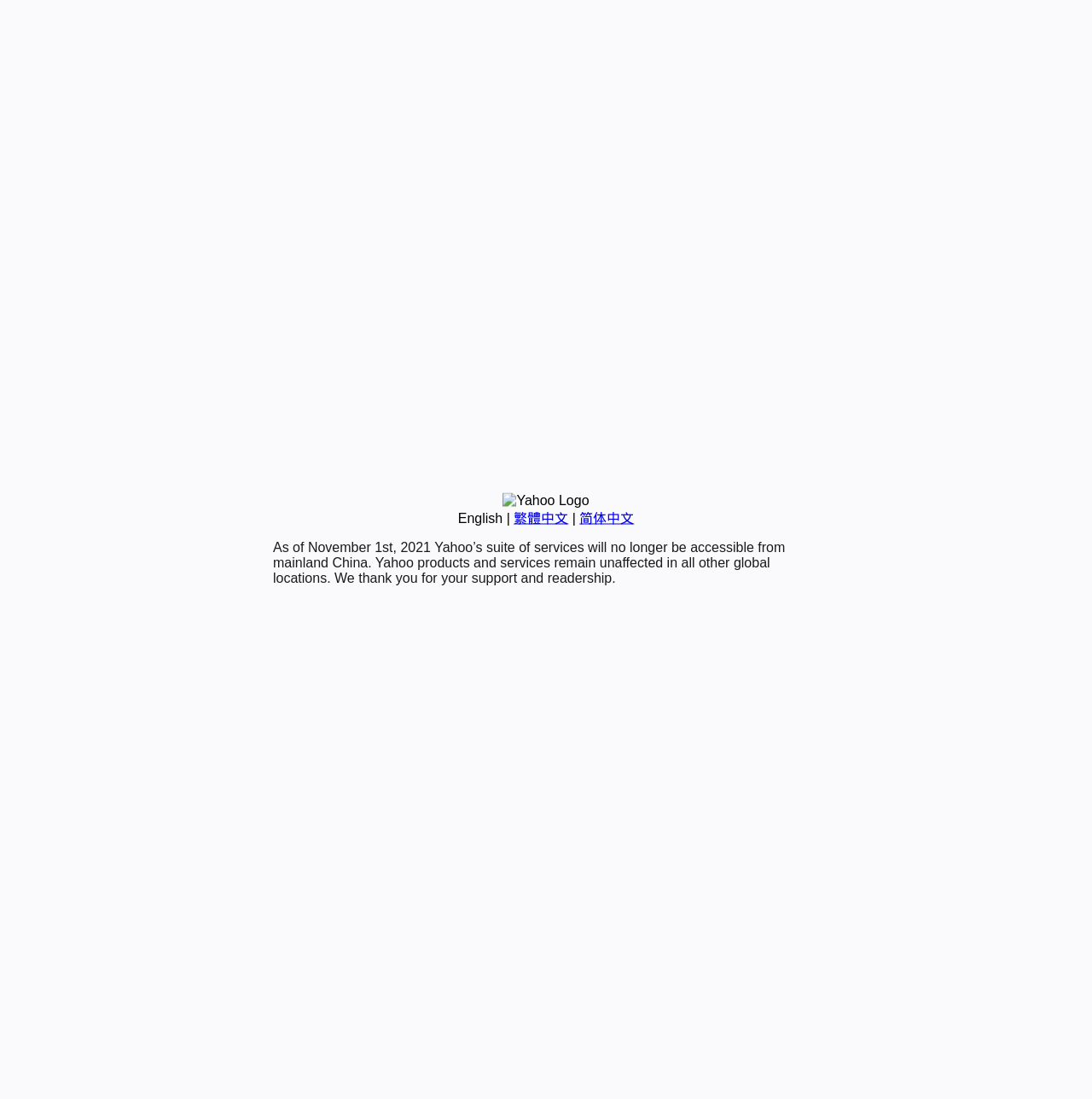Using the webpage screenshot, find the UI element described by Donate Now!. Provide the bounding box coordinates in the format (top-left x, top-left y, bottom-right x, bottom-right y), ensuring all values are floating point numbers between 0 and 1.

None